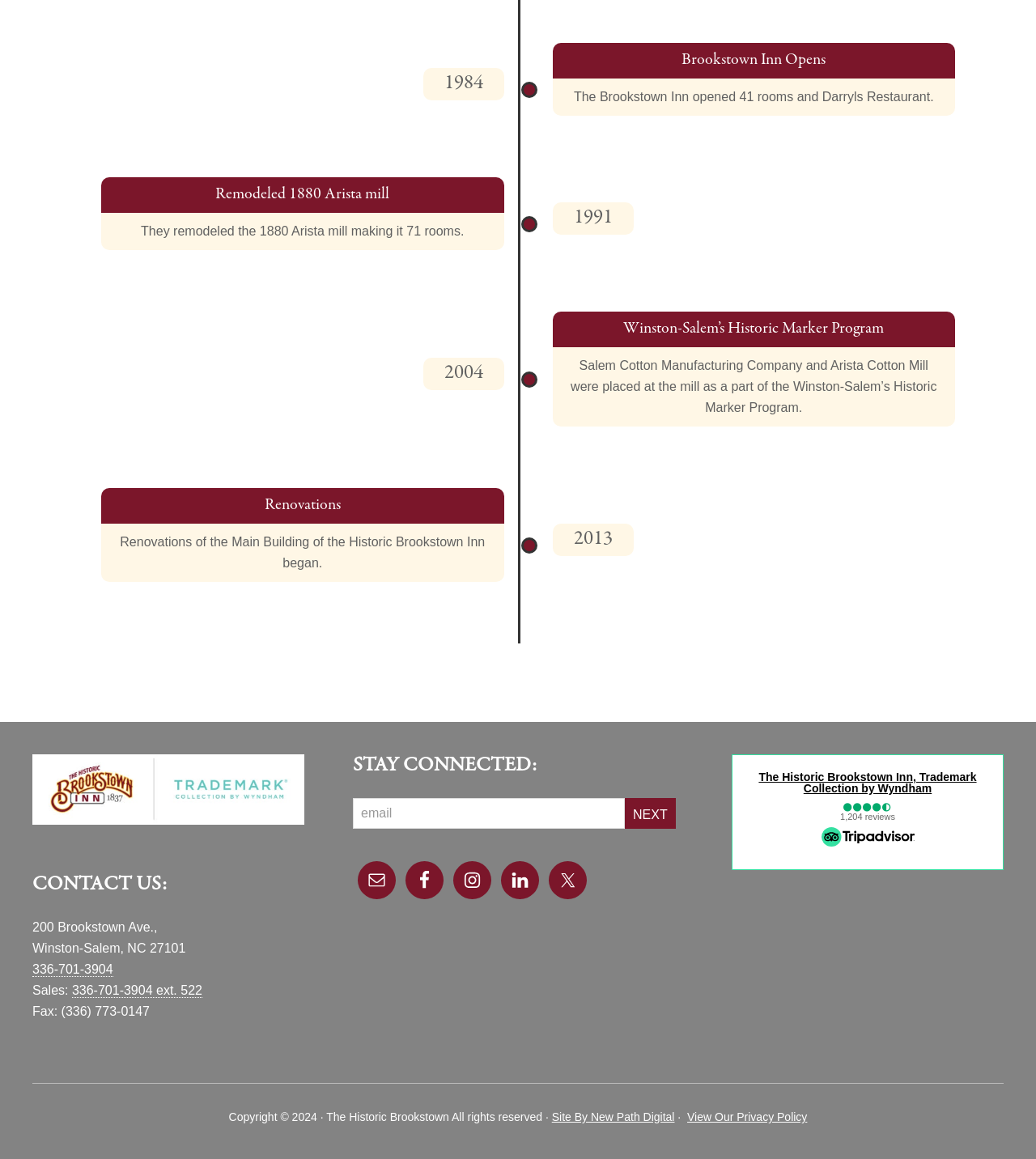Kindly respond to the following question with a single word or a brief phrase: 
What is the year mentioned in the copyright information?

2024